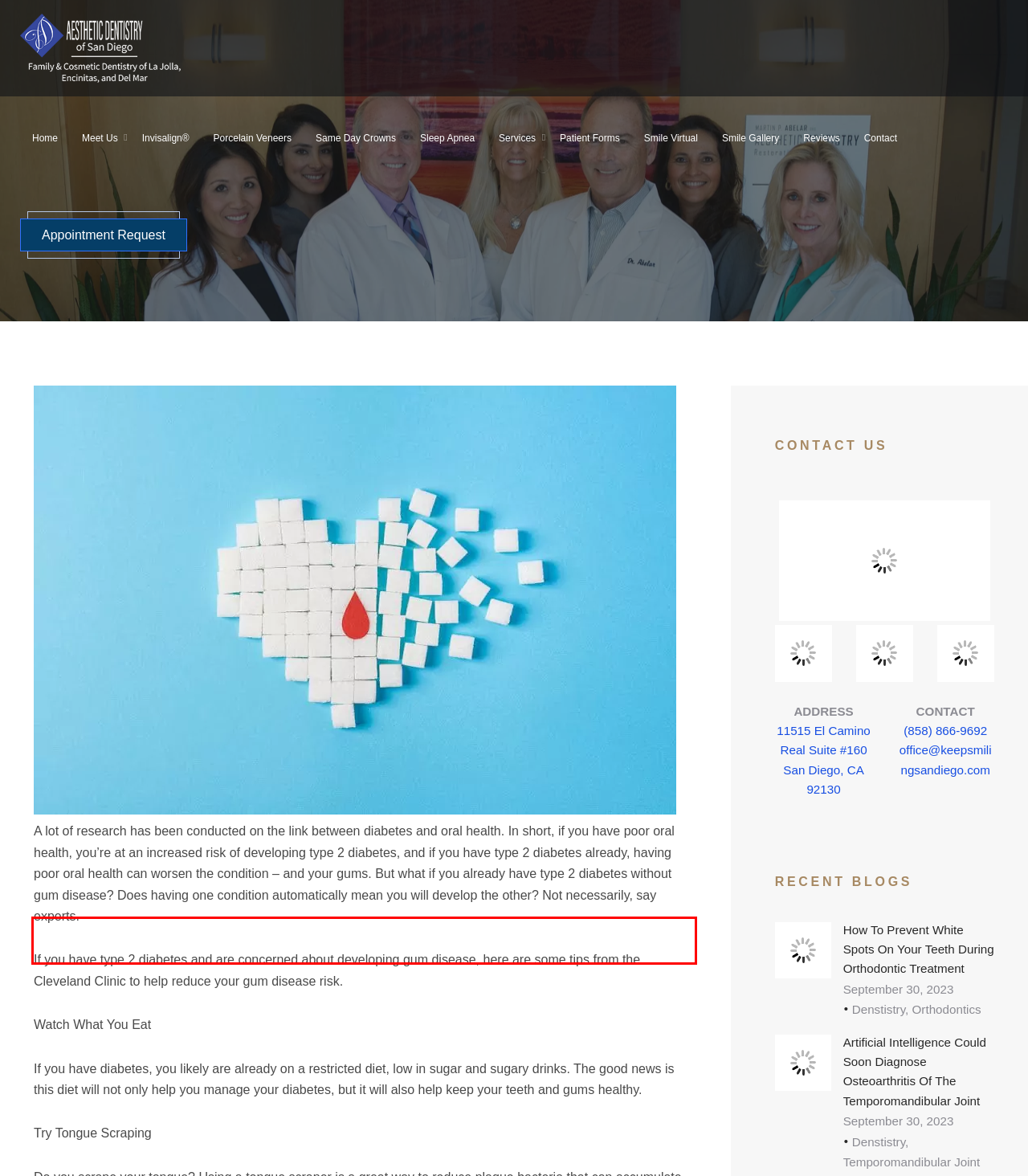Identify the red bounding box in the webpage screenshot and perform OCR to generate the text content enclosed.

If you have type 2 diabetes and are concerned about developing gum disease, here are some tips from the Cleveland Clinic to help reduce your gum disease risk.